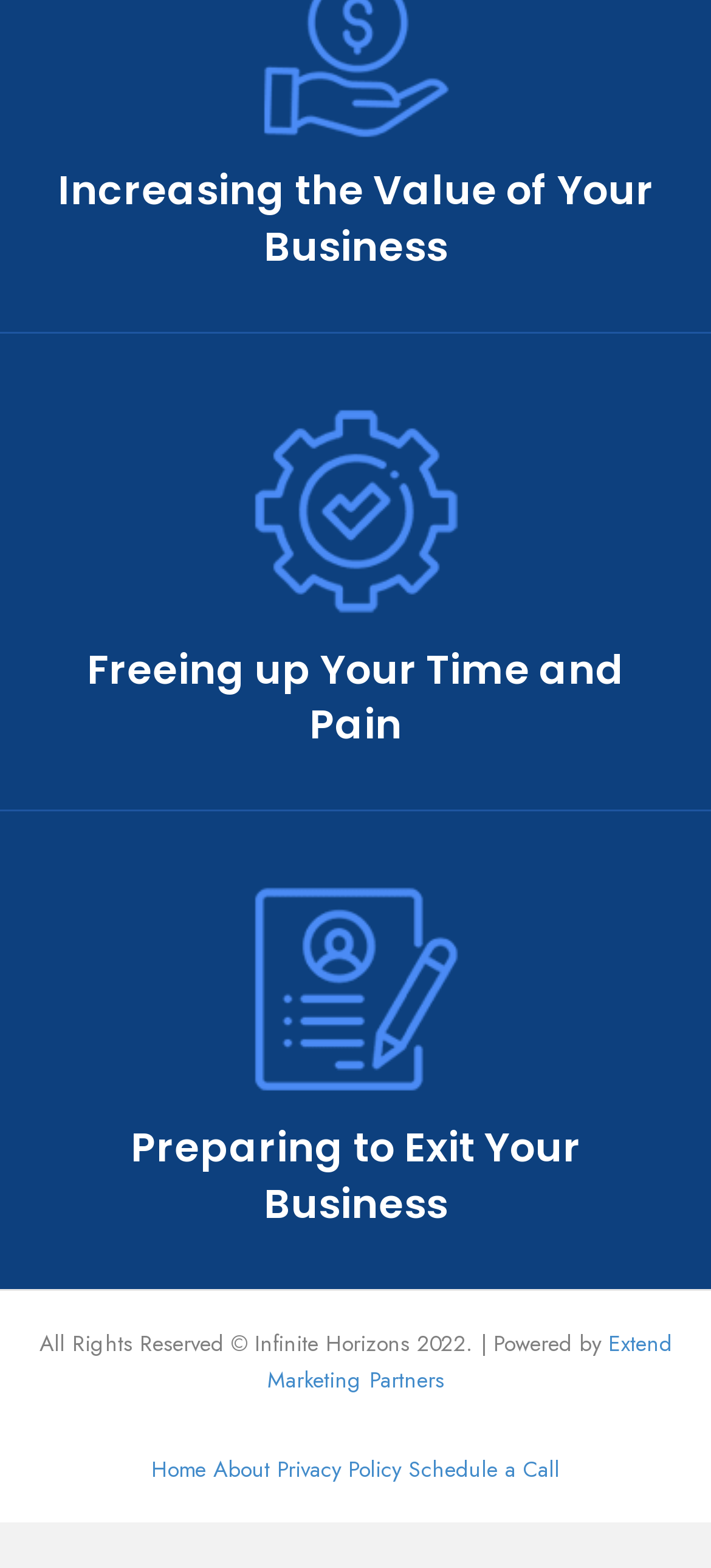How many images are there on the webpage?
Answer with a single word or short phrase according to what you see in the image.

2